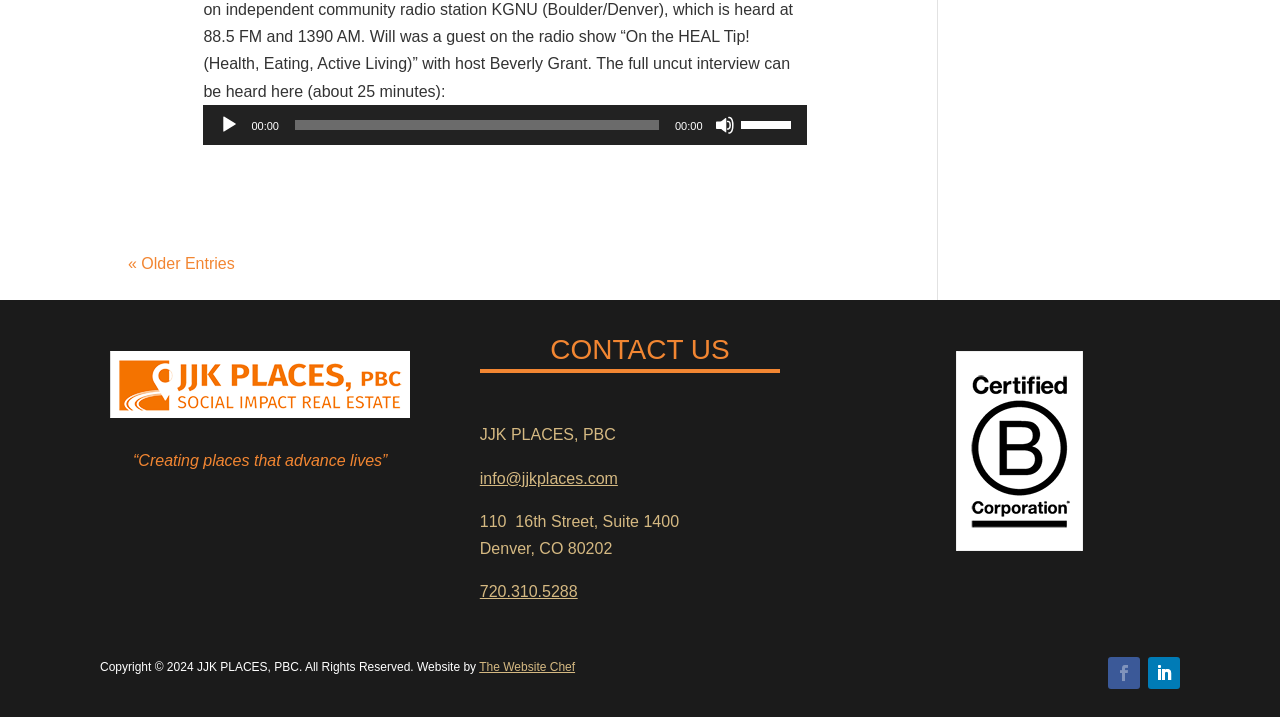Please find the bounding box coordinates in the format (top-left x, top-left y, bottom-right x, bottom-right y) for the given element description. Ensure the coordinates are floating point numbers between 0 and 1. Description: 00:00

[0.23, 0.167, 0.515, 0.181]